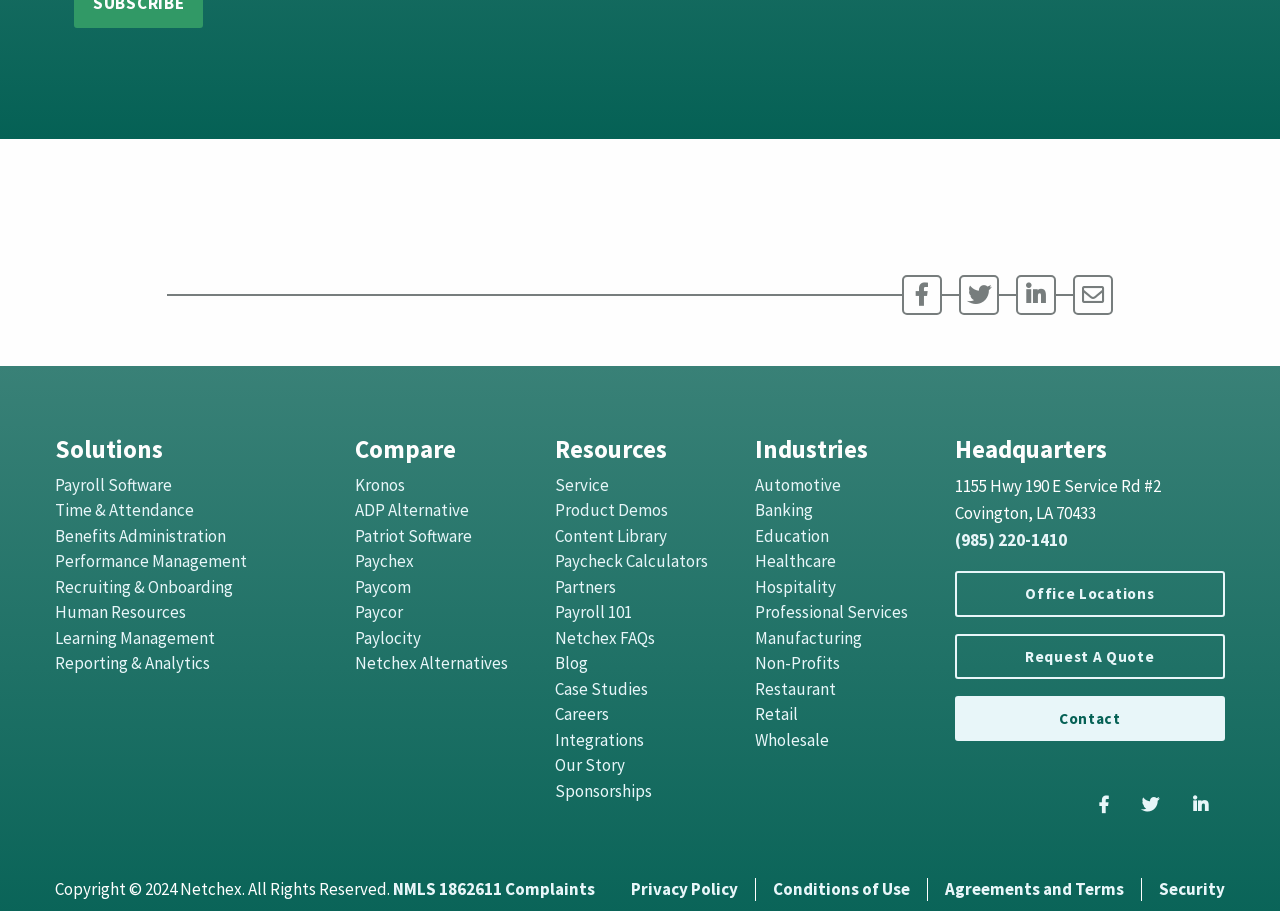What is the address of the headquarters?
Based on the image, answer the question in a detailed manner.

The address of the headquarters can be found in the 'Headquarters' section, which is located at the bottom of the webpage, and is listed as '1155 Hwy 190 E Service Rd #2, Covington, LA 70433'.